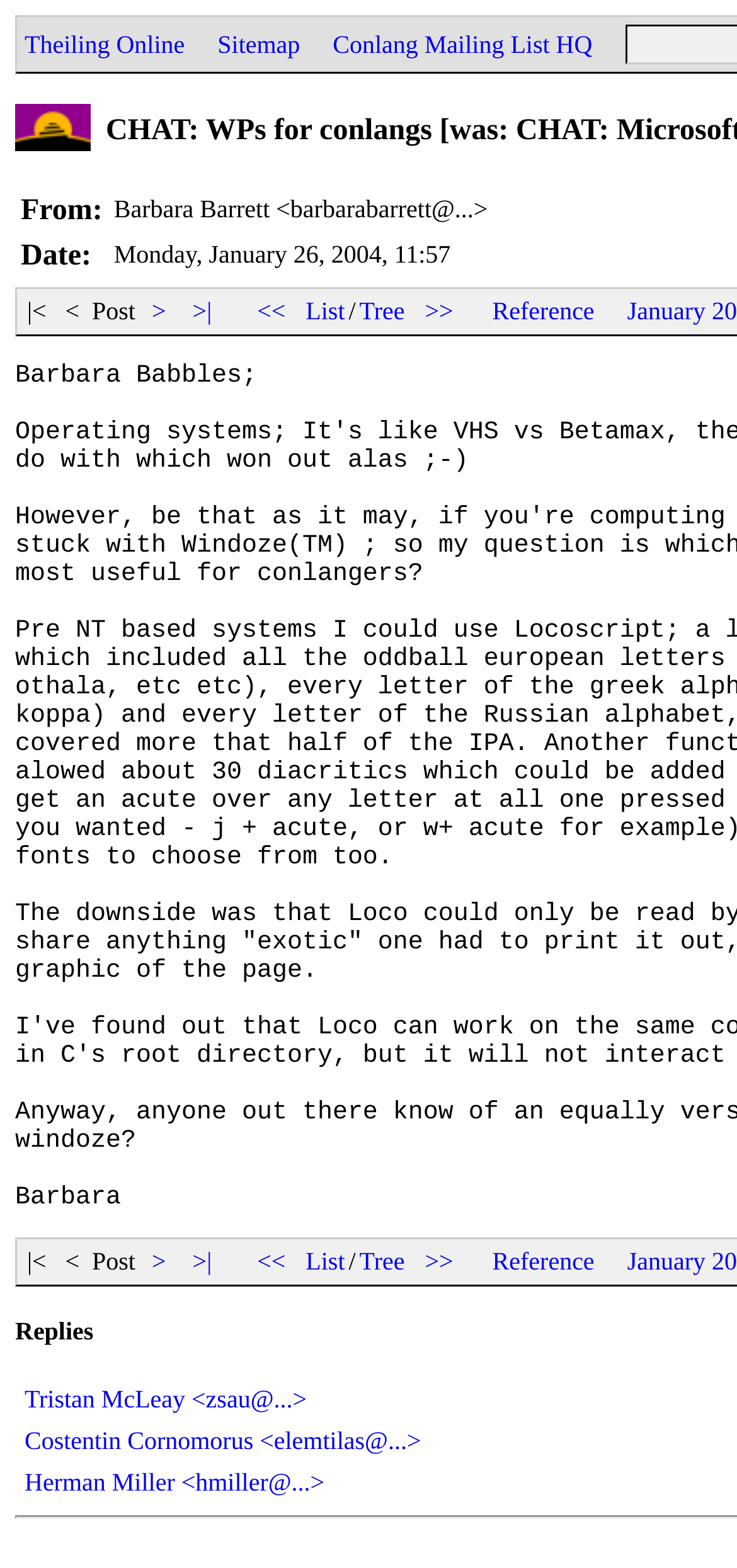What is the email address of Tristan McLeay?
Ensure your answer is thorough and detailed.

Tristan McLeay's email address can be found in the table at the bottom of the page, in the first row. The email address is listed as 'zsau@...'. This is the email address associated with Tristan McLeay.